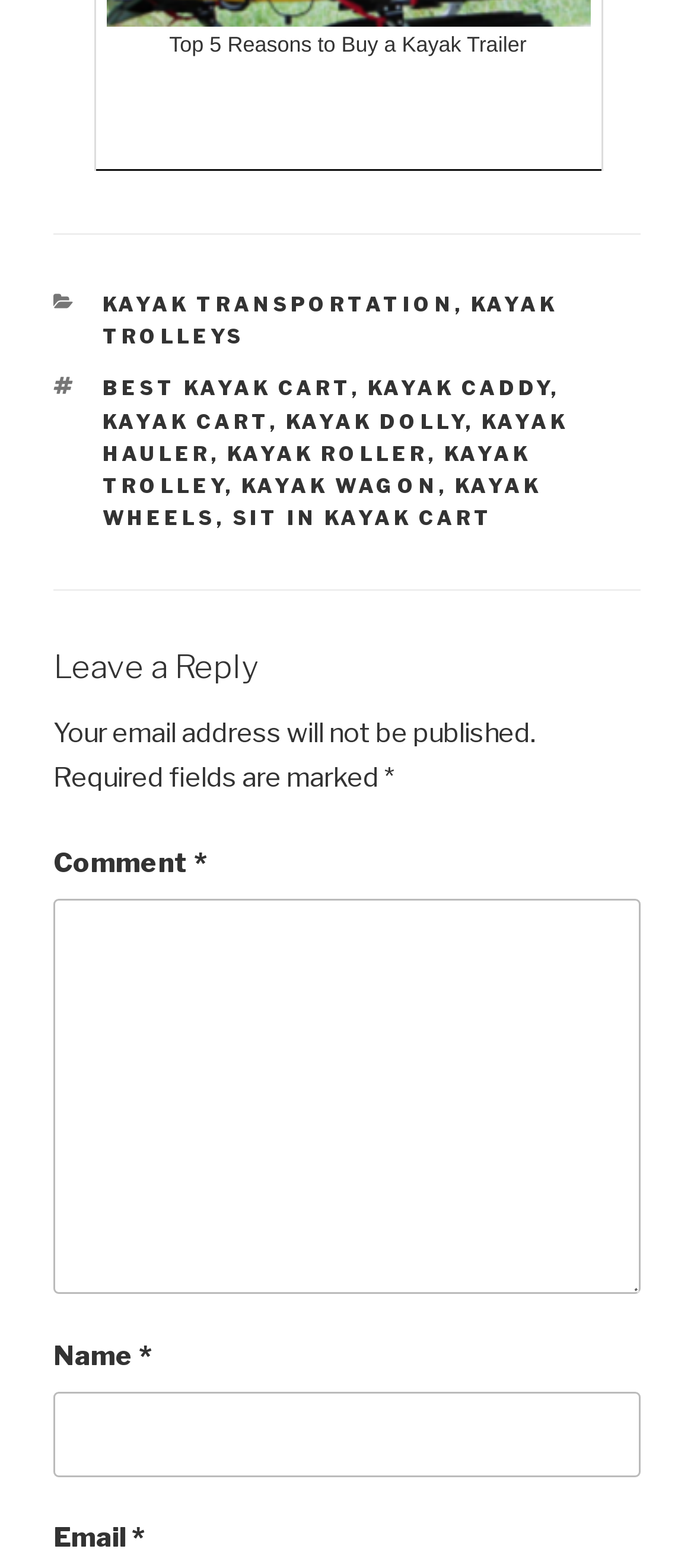Please identify the bounding box coordinates of where to click in order to follow the instruction: "Click on KAYAK TRANSPORTATION".

[0.147, 0.186, 0.655, 0.202]